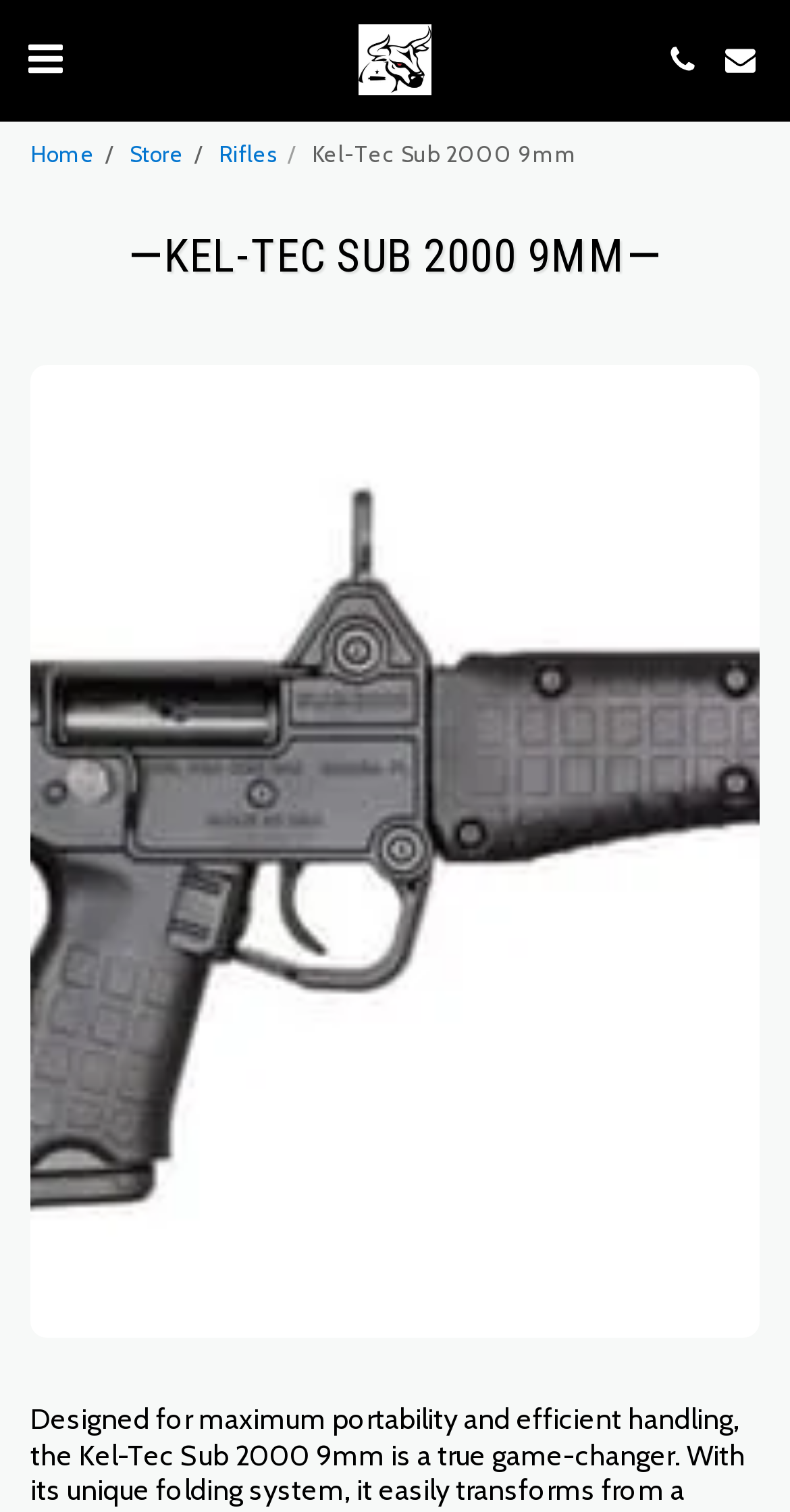How many navigation links are there on the top of the webpage?
Look at the screenshot and provide an in-depth answer.

I counted the number of link elements with similar bounding box coordinates, specifically [0.038, 0.092, 0.121, 0.111], [0.164, 0.092, 0.233, 0.111], and [0.277, 0.092, 0.351, 0.111], which are likely to be navigation links.